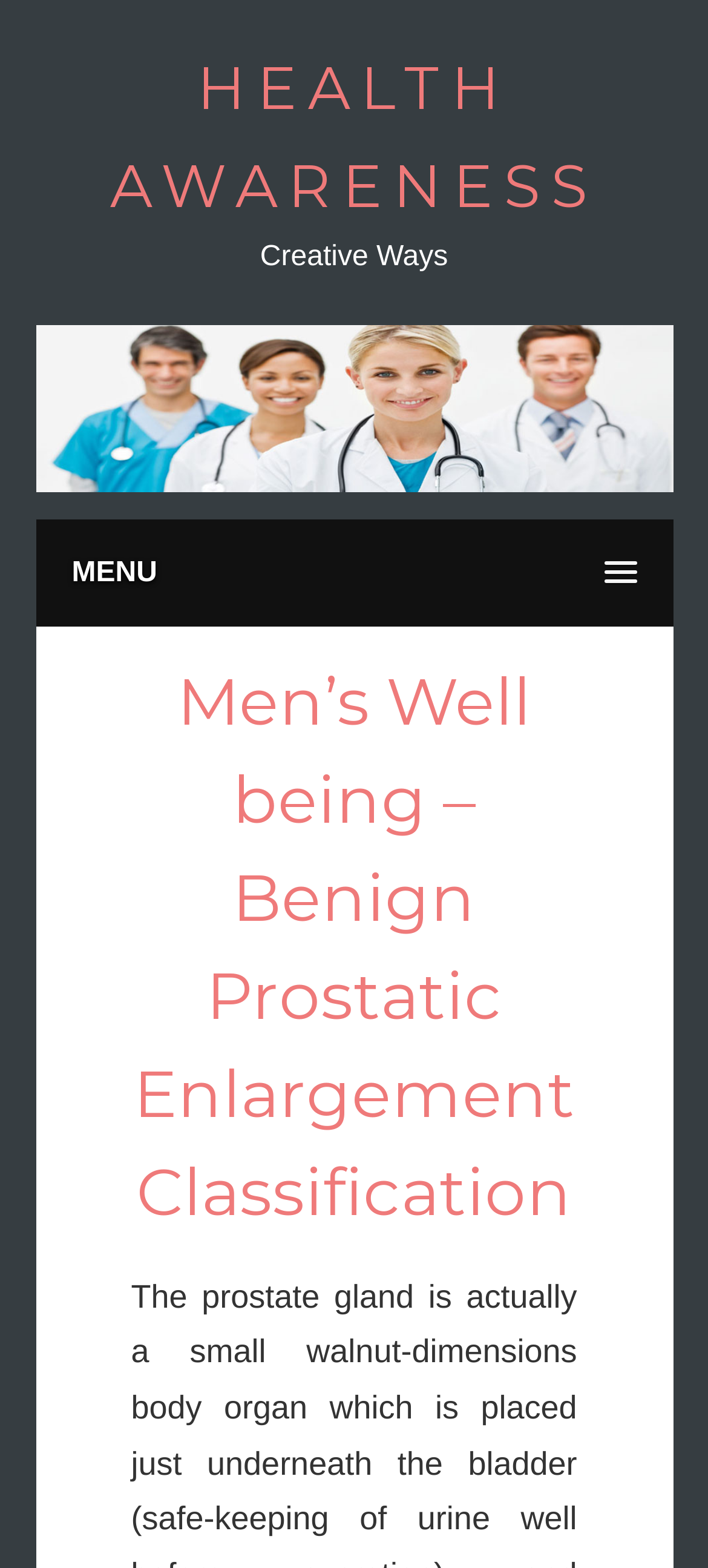Please answer the following question using a single word or phrase: 
Is the webpage providing creative content?

Yes